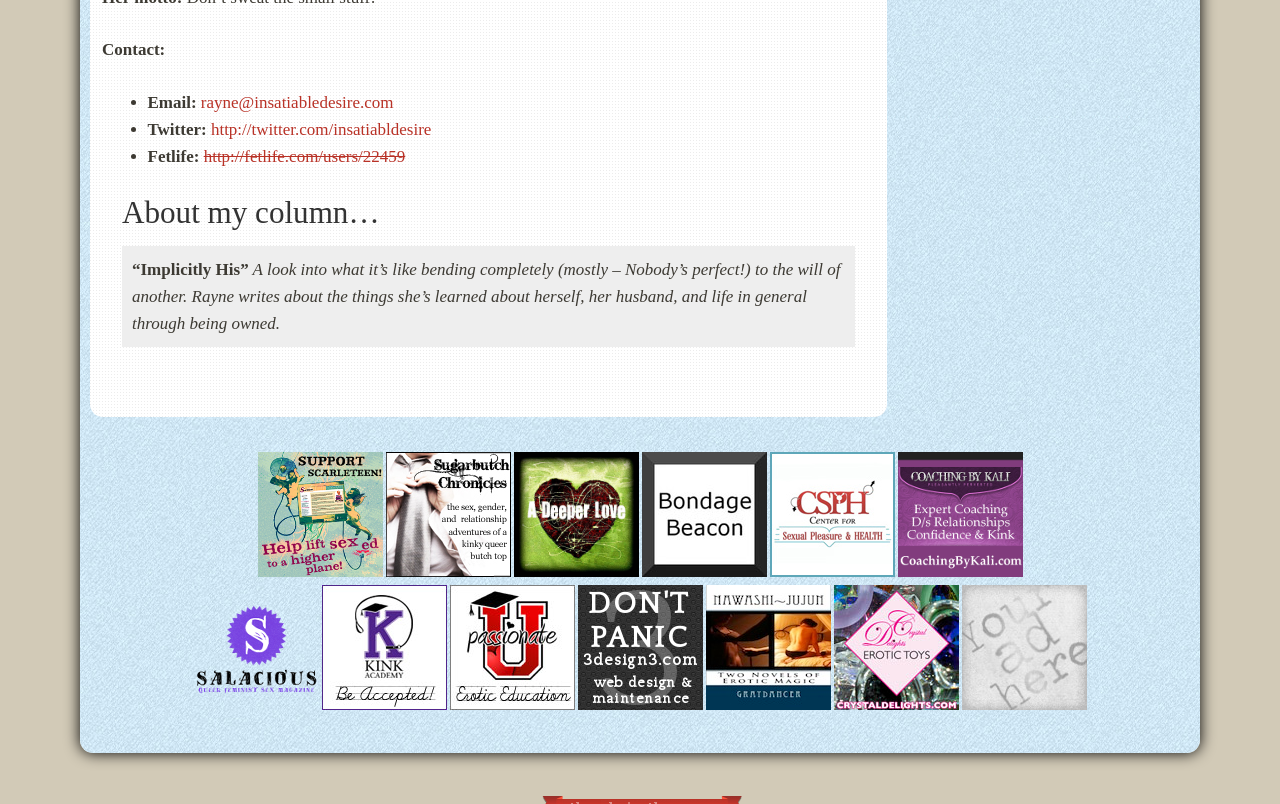What is the name of the Fetlife profile of the author?
Please answer the question with a single word or phrase, referencing the image.

users/22459